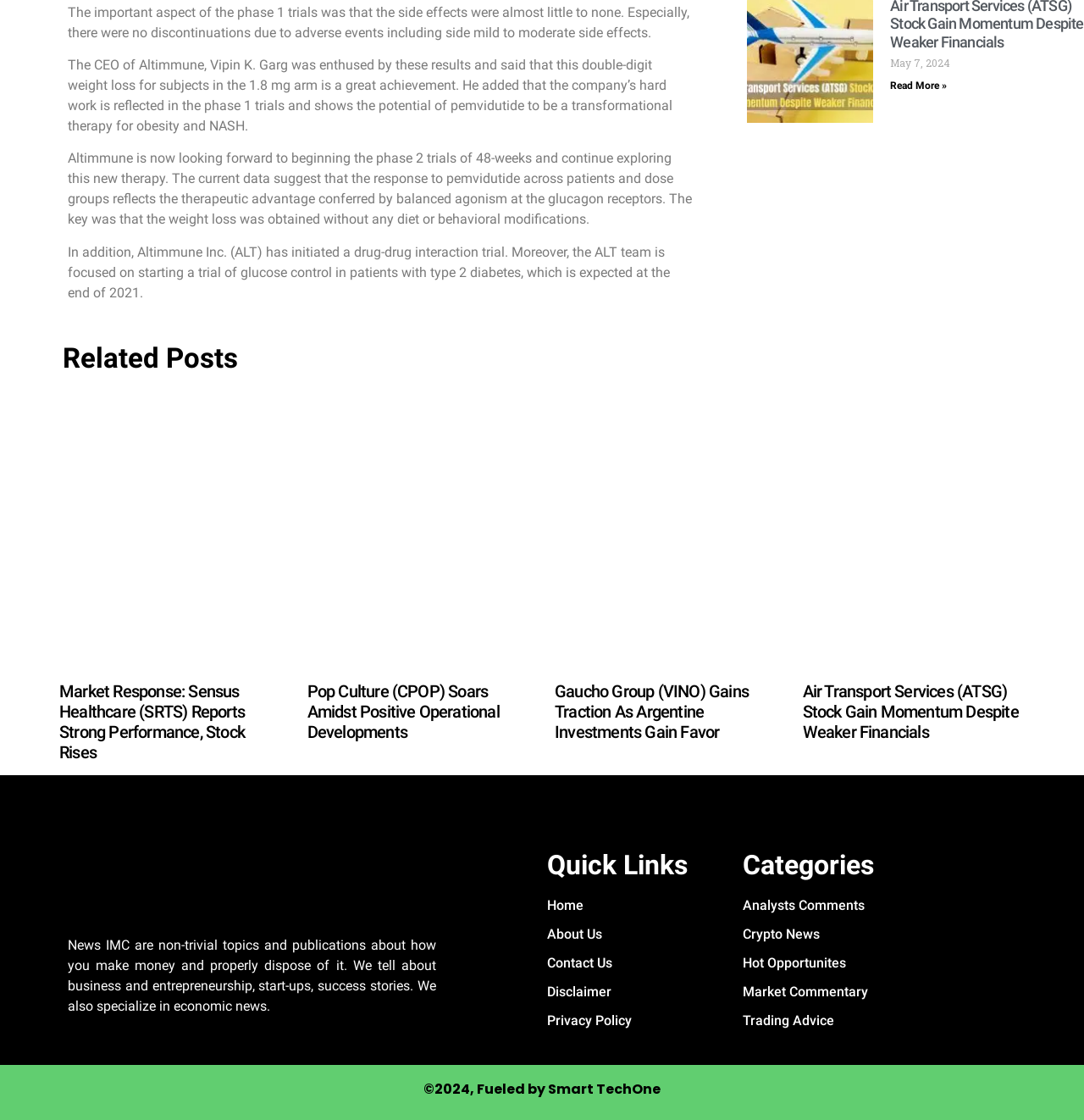Please indicate the bounding box coordinates for the clickable area to complete the following task: "Read more about Air Transport Services (ATSG) Stock Gain Momentum Despite Weaker Financials". The coordinates should be specified as four float numbers between 0 and 1, i.e., [left, top, right, bottom].

[0.821, 0.071, 0.874, 0.082]